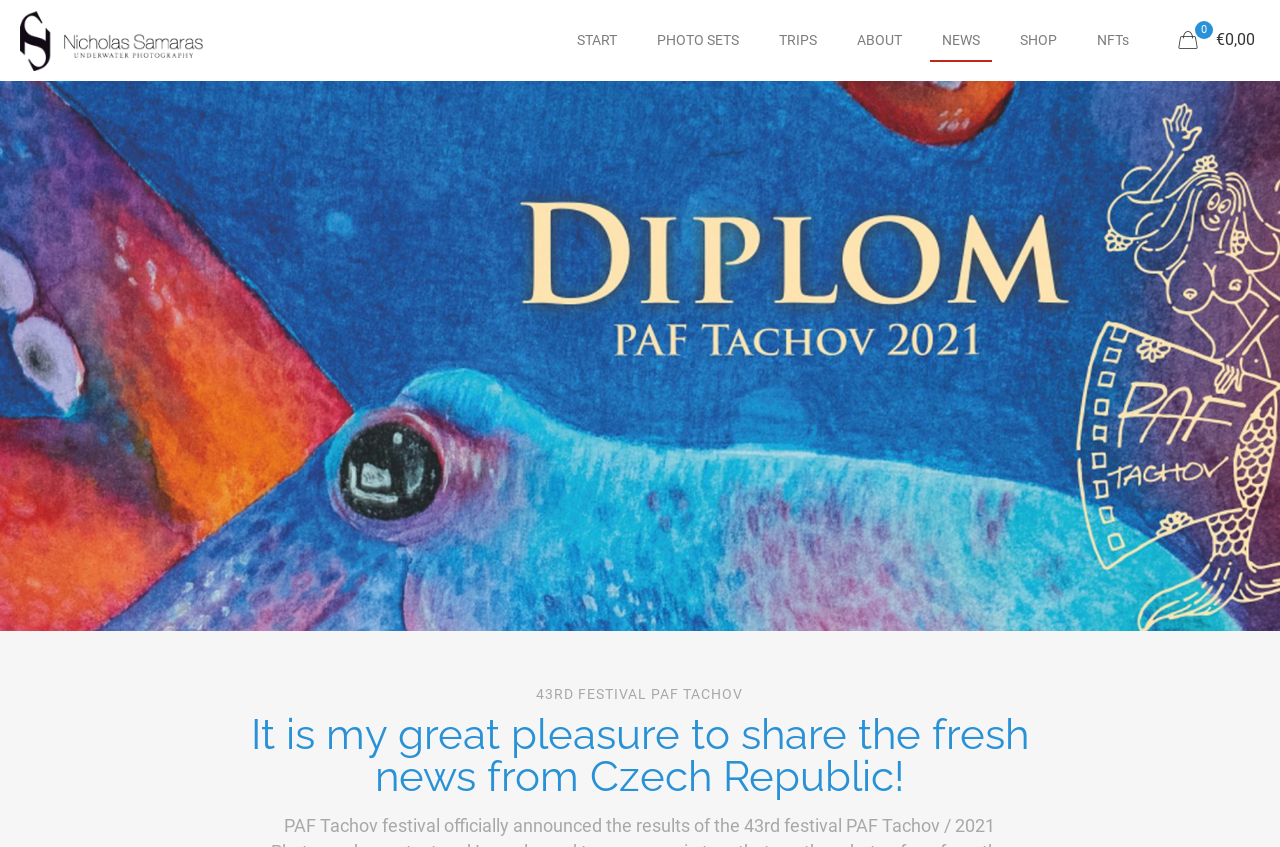Using the elements shown in the image, answer the question comprehensively: What is the current cart total?

The current cart total is €0,00, which is indicated by the 'cart icon 0 €0,00' link at the top right corner of the webpage.